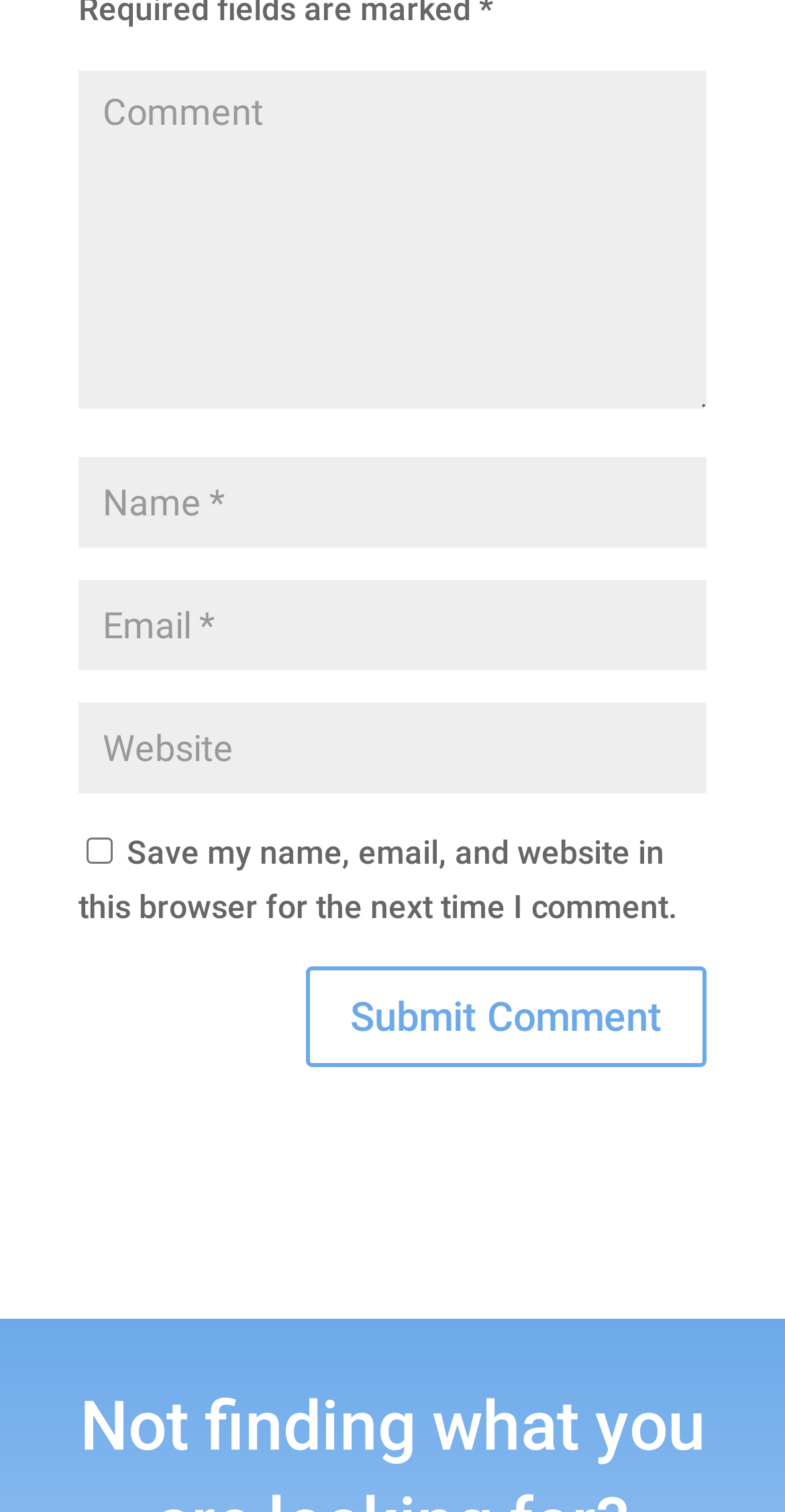Please provide a comprehensive answer to the question below using the information from the image: What information is requested from the user?

The webpage requests the user to provide their name, email, website, and a comment, as indicated by the labels of the text fields and the checkbox.